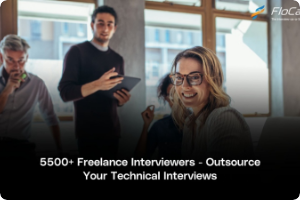How many freelance interviewers are available?
Look at the screenshot and give a one-word or phrase answer.

5500+